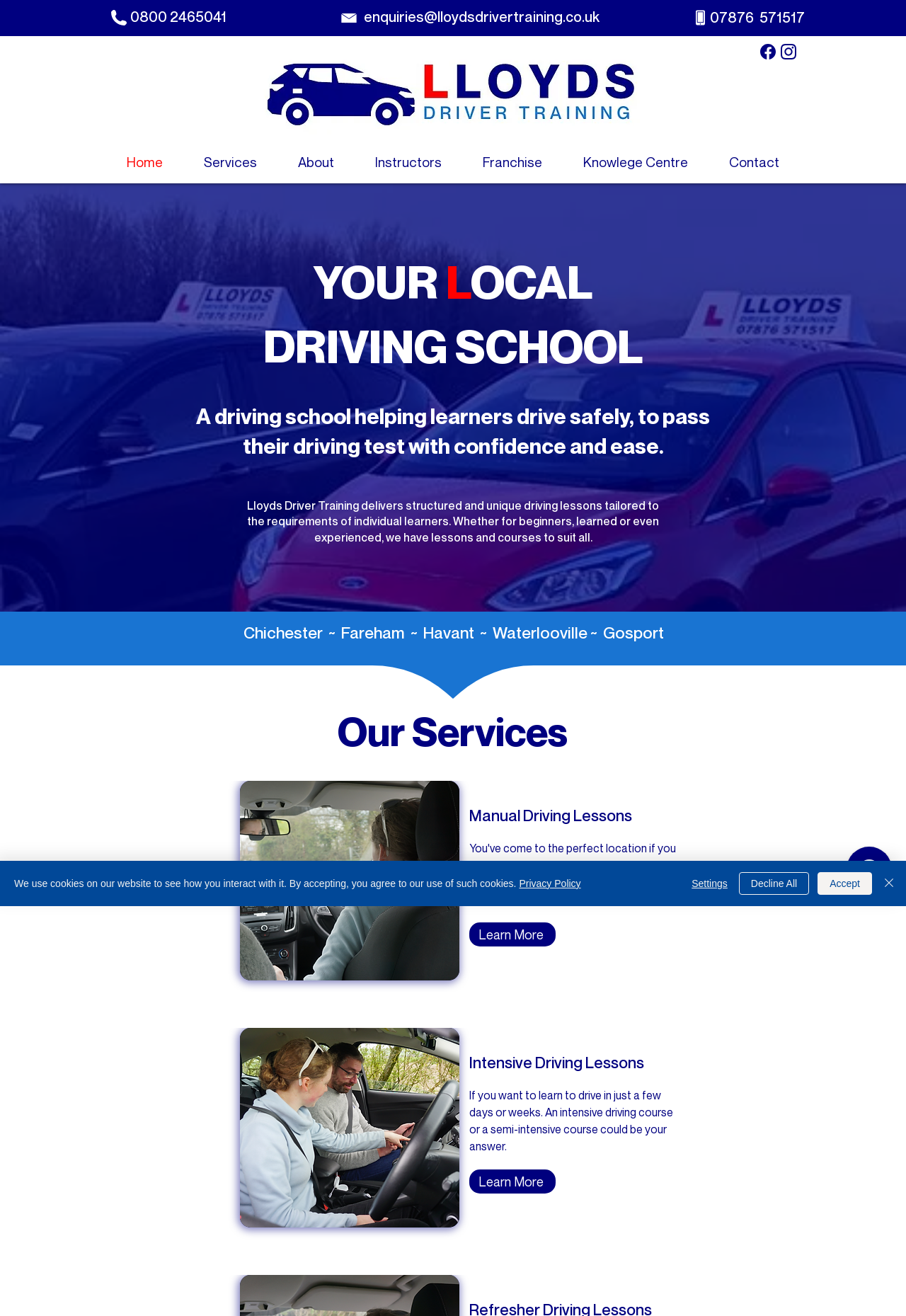Answer the question with a single word or phrase: 
What is the email address to contact Lloyds Driver Training?

enquiries@lloydsdrivertraining.co.uk